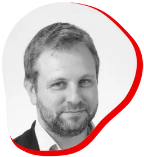What is the theme of the visual composition?
Please provide a single word or phrase based on the screenshot.

testimonials